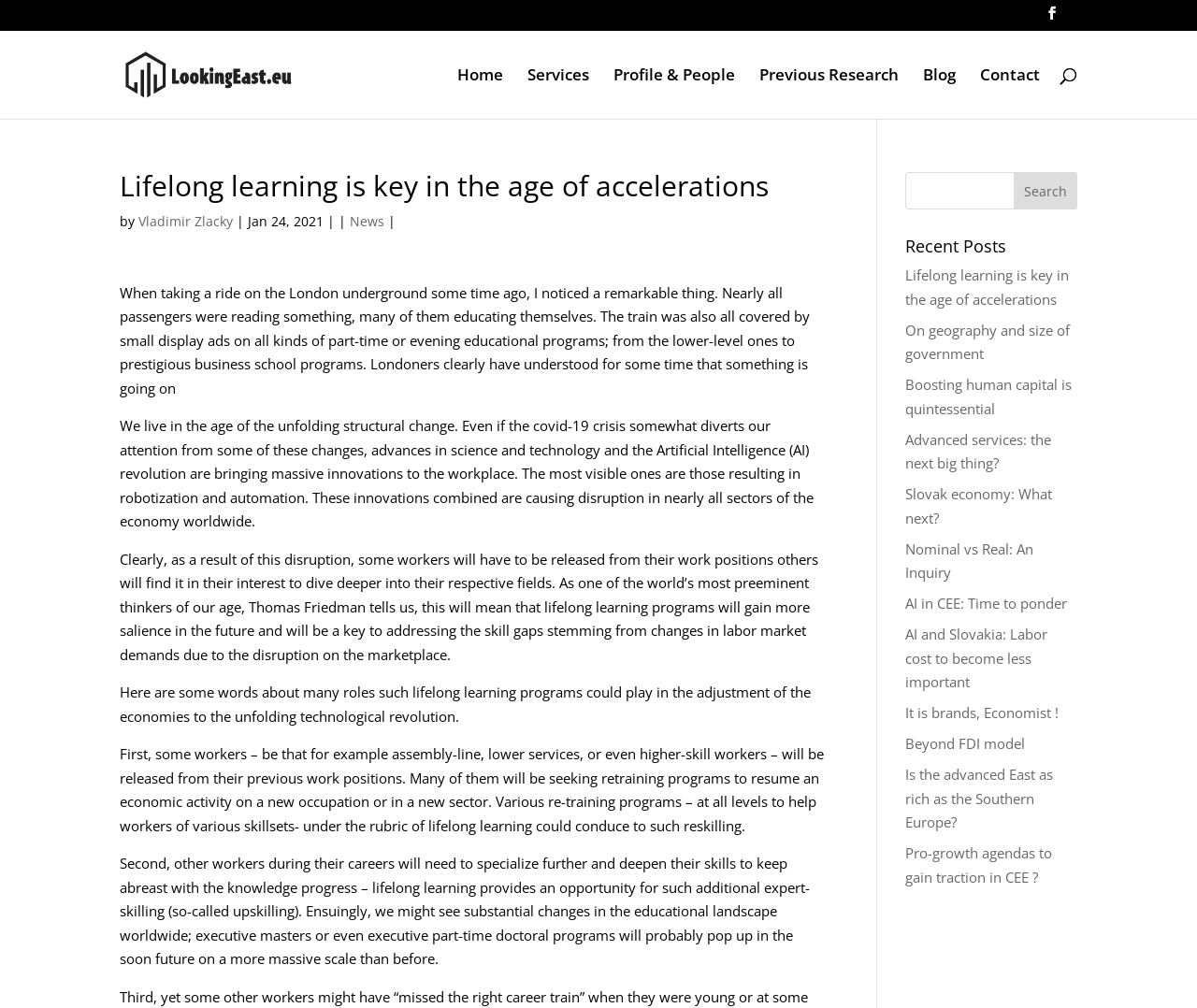What is the purpose of the search box? Observe the screenshot and provide a one-word or short phrase answer.

To search for content